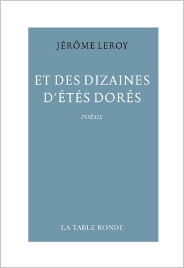Who is the publisher of the book?
Please elaborate on the answer to the question with detailed information.

The publisher's name, 'LA TABLE RONDE', is noted at the bottom of the cover, indicating that they are the ones who published the book.